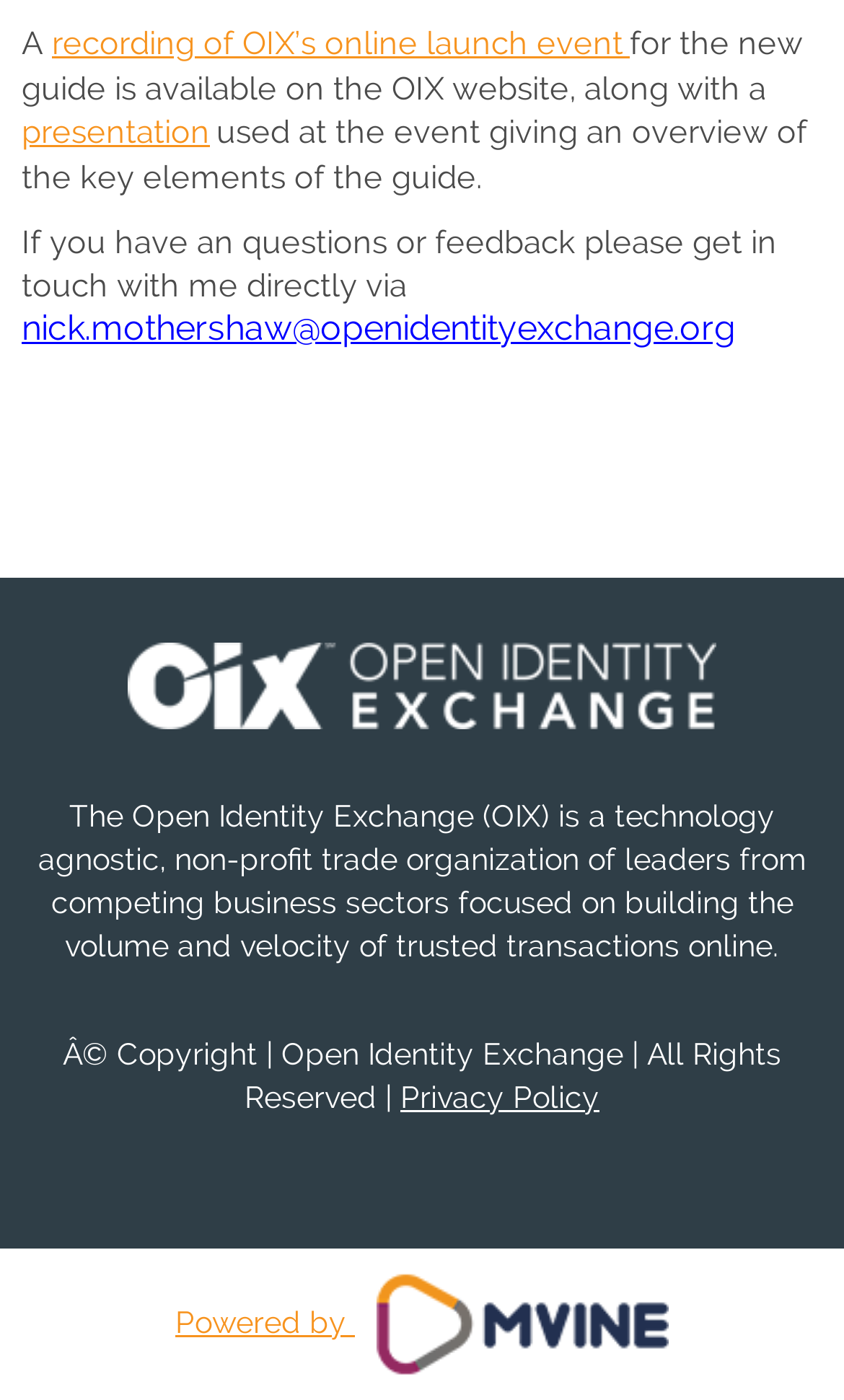What is the copyright information mentioned on the webpage?
Give a one-word or short-phrase answer derived from the screenshot.

Copyright Open Identity Exchange